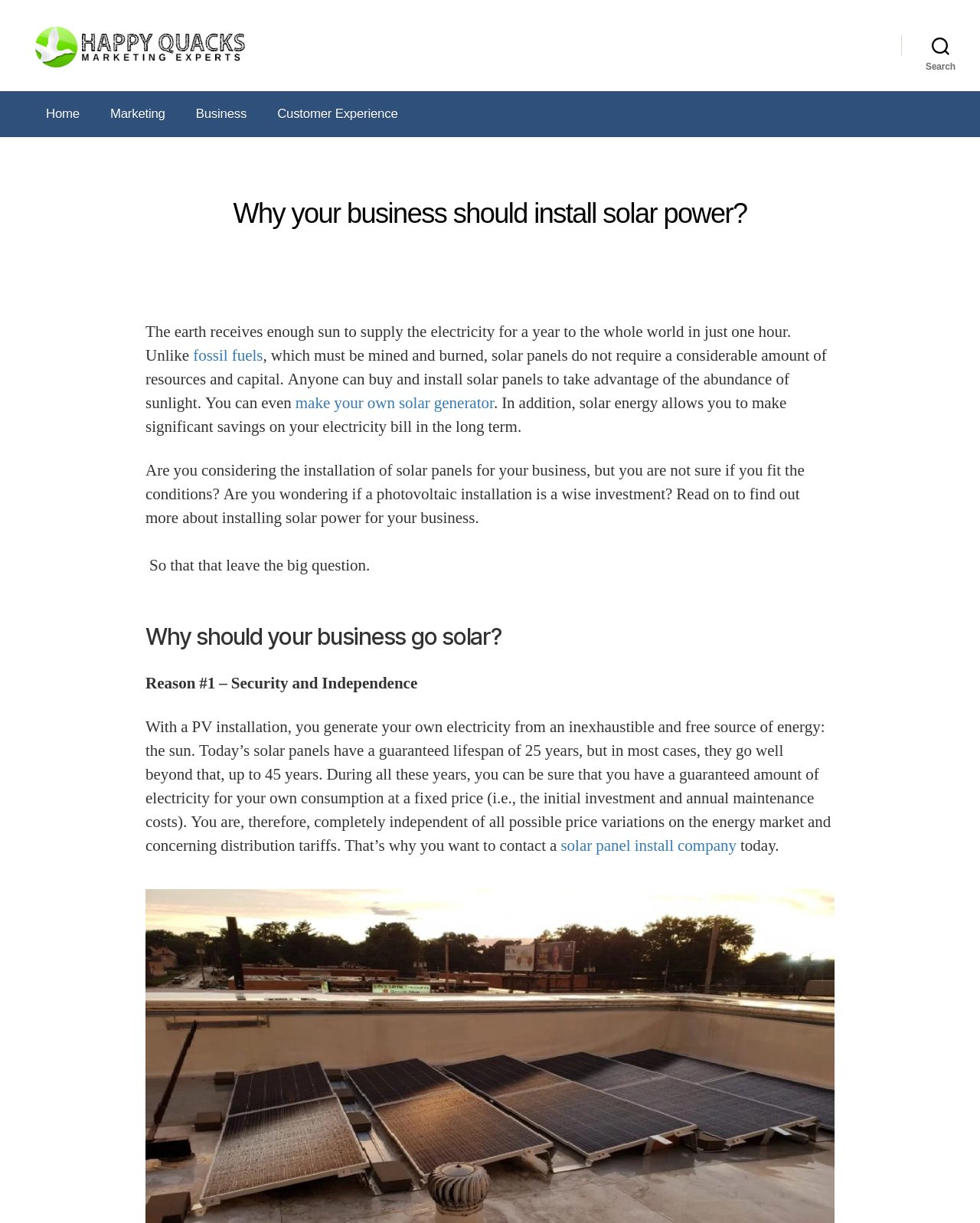Please provide a brief answer to the following inquiry using a single word or phrase:
What can businesses do to take advantage of sunlight?

Buy and install solar panels